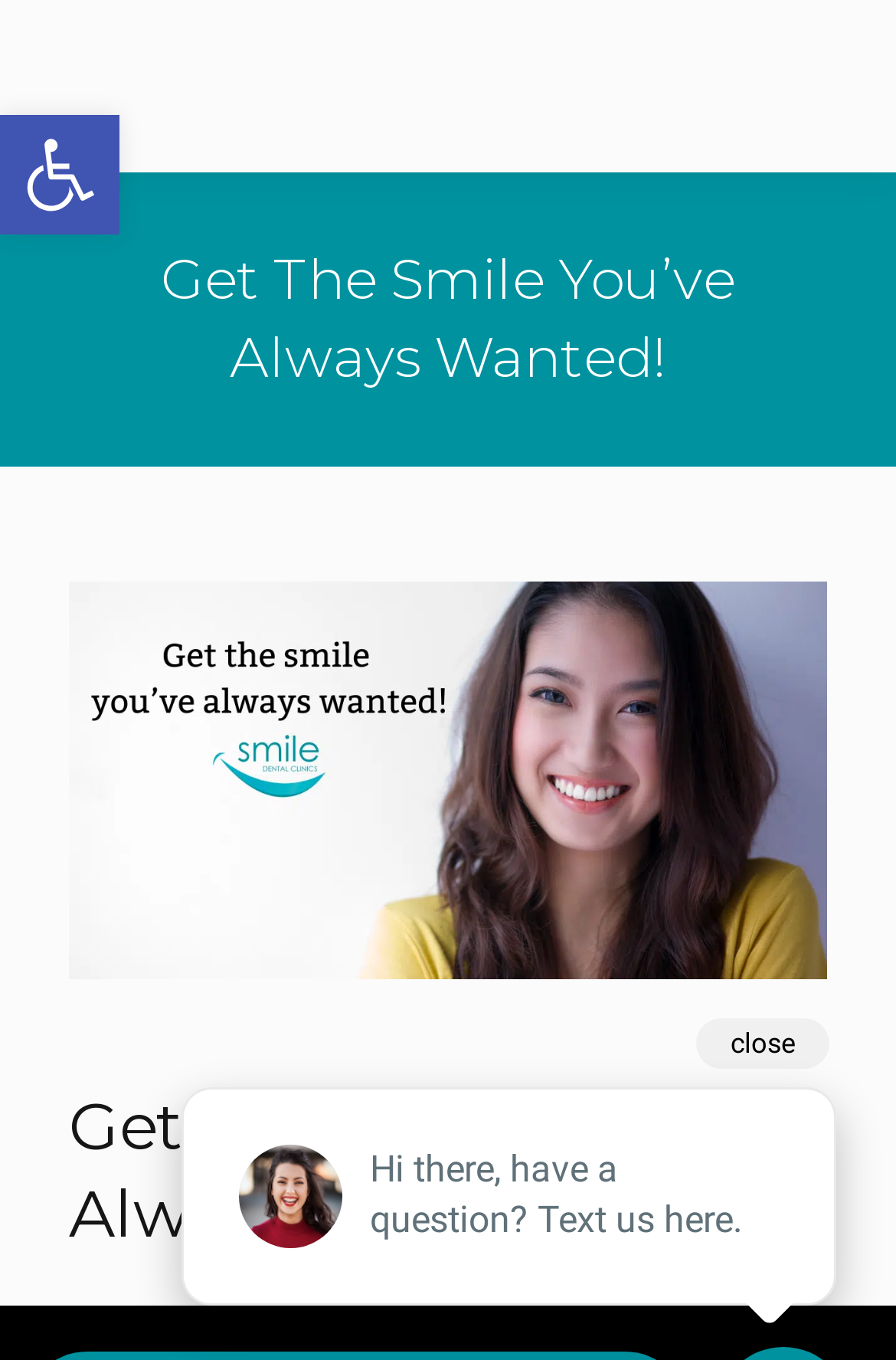Please reply with a single word or brief phrase to the question: 
What is the theme of the webpage?

Cosmetic dentistry